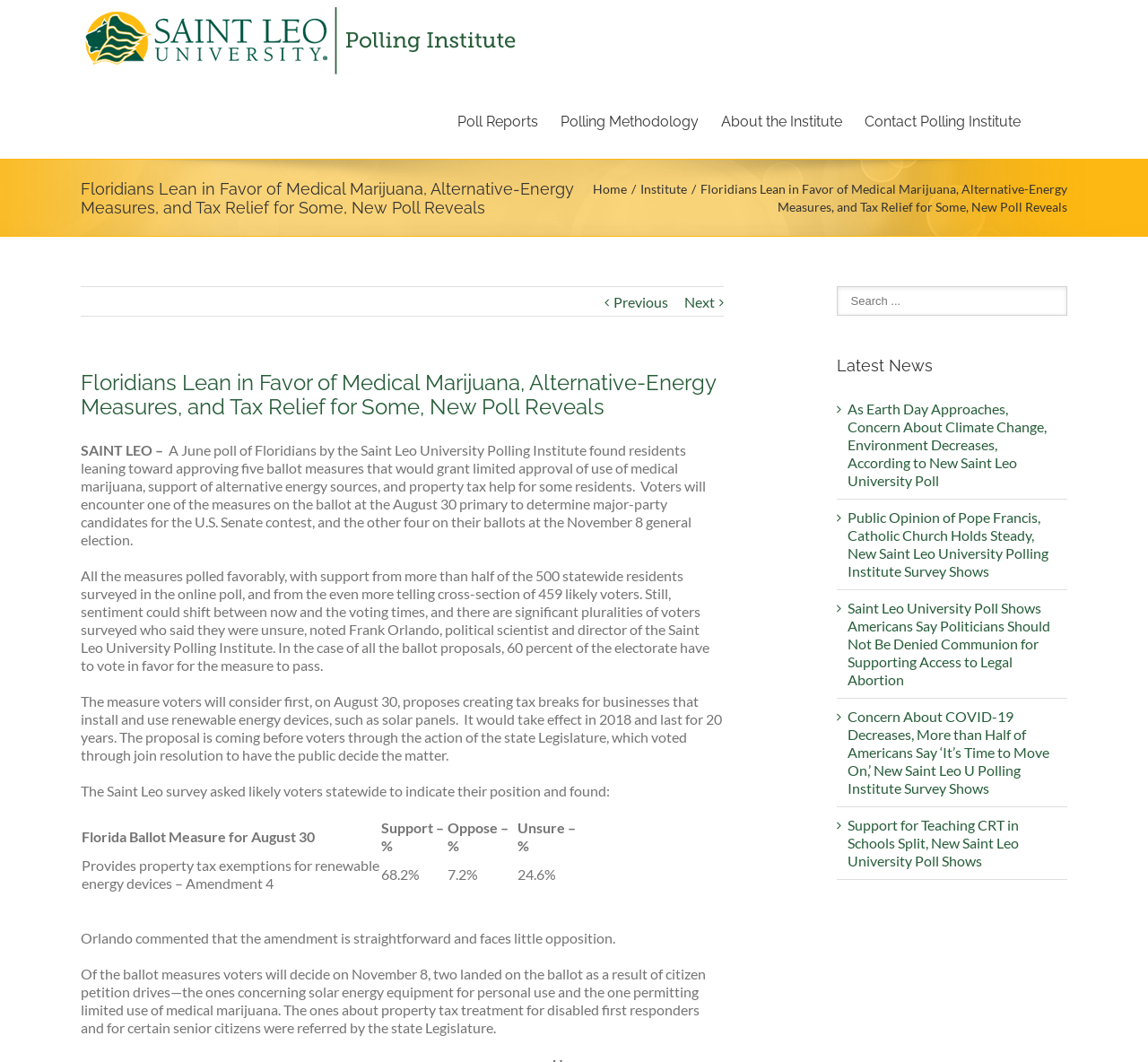Who is the director of the Saint Leo University Polling Institute?
Provide a well-explained and detailed answer to the question.

The article quotes Frank Orlando, who is identified as the political scientist and director of the Saint Leo University Polling Institute.